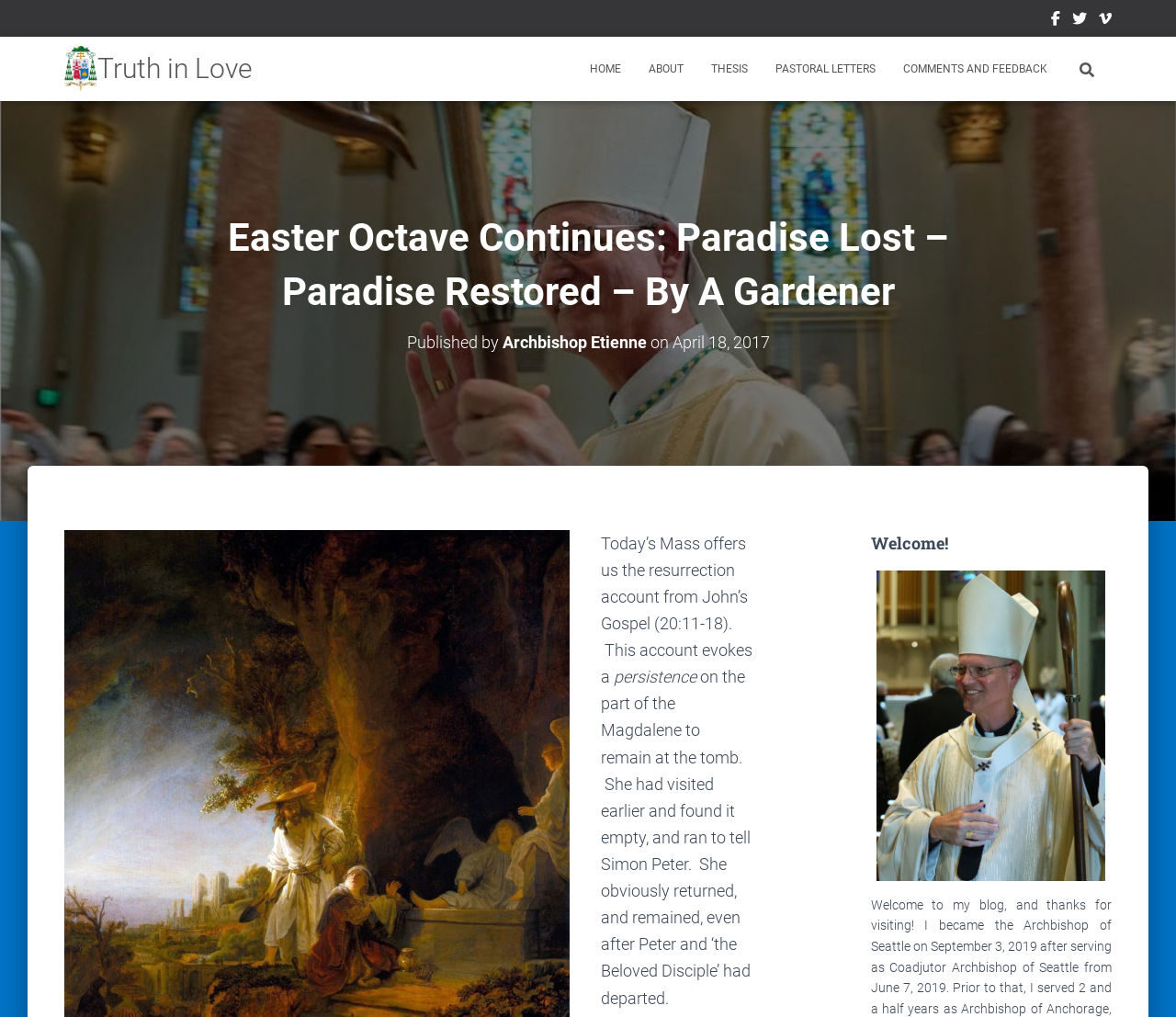Identify the bounding box coordinates of the region that should be clicked to execute the following instruction: "Visit Facebook page".

[0.894, 0.0, 0.902, 0.042]